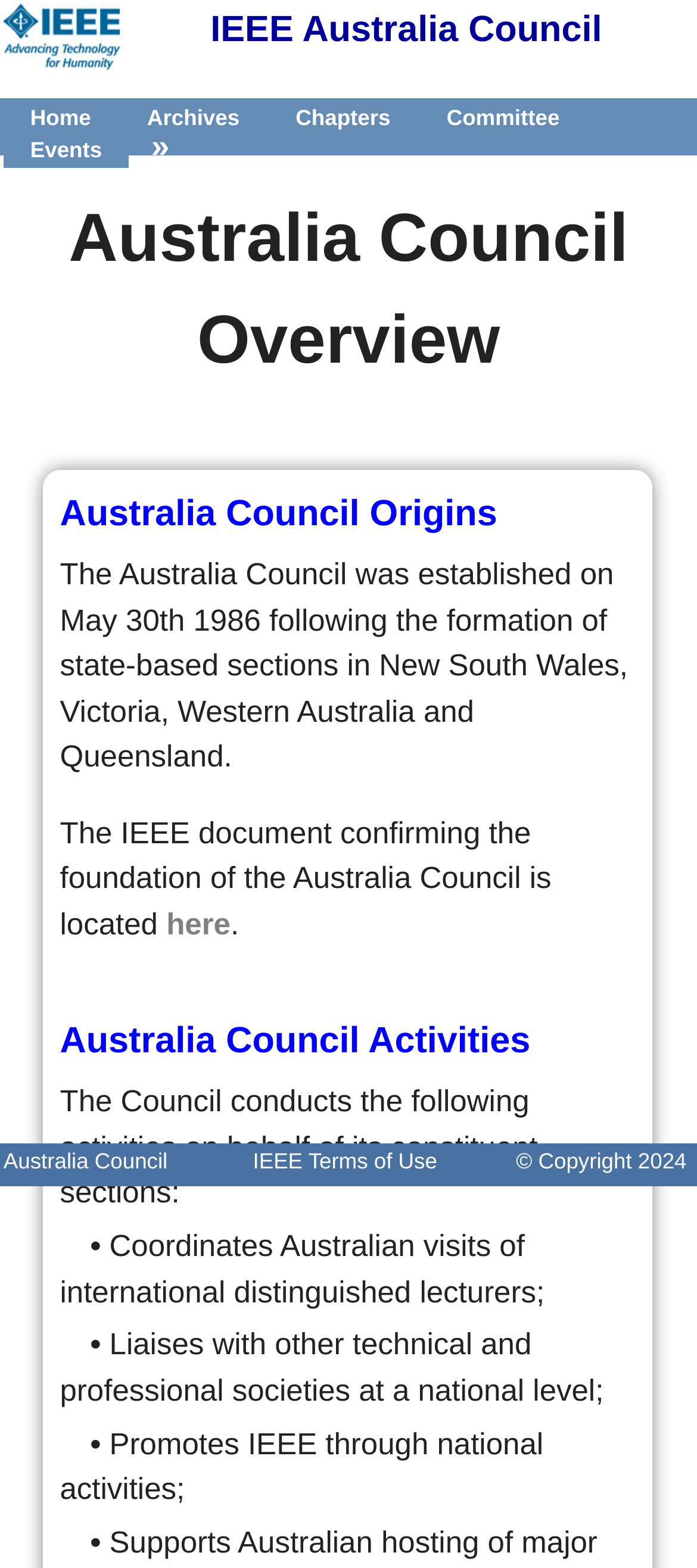Locate the bounding box coordinates of the area that needs to be clicked to fulfill the following instruction: "View Australia Council Overview". The coordinates should be in the format of four float numbers between 0 and 1, namely [left, top, right, bottom].

[0.099, 0.129, 0.901, 0.242]